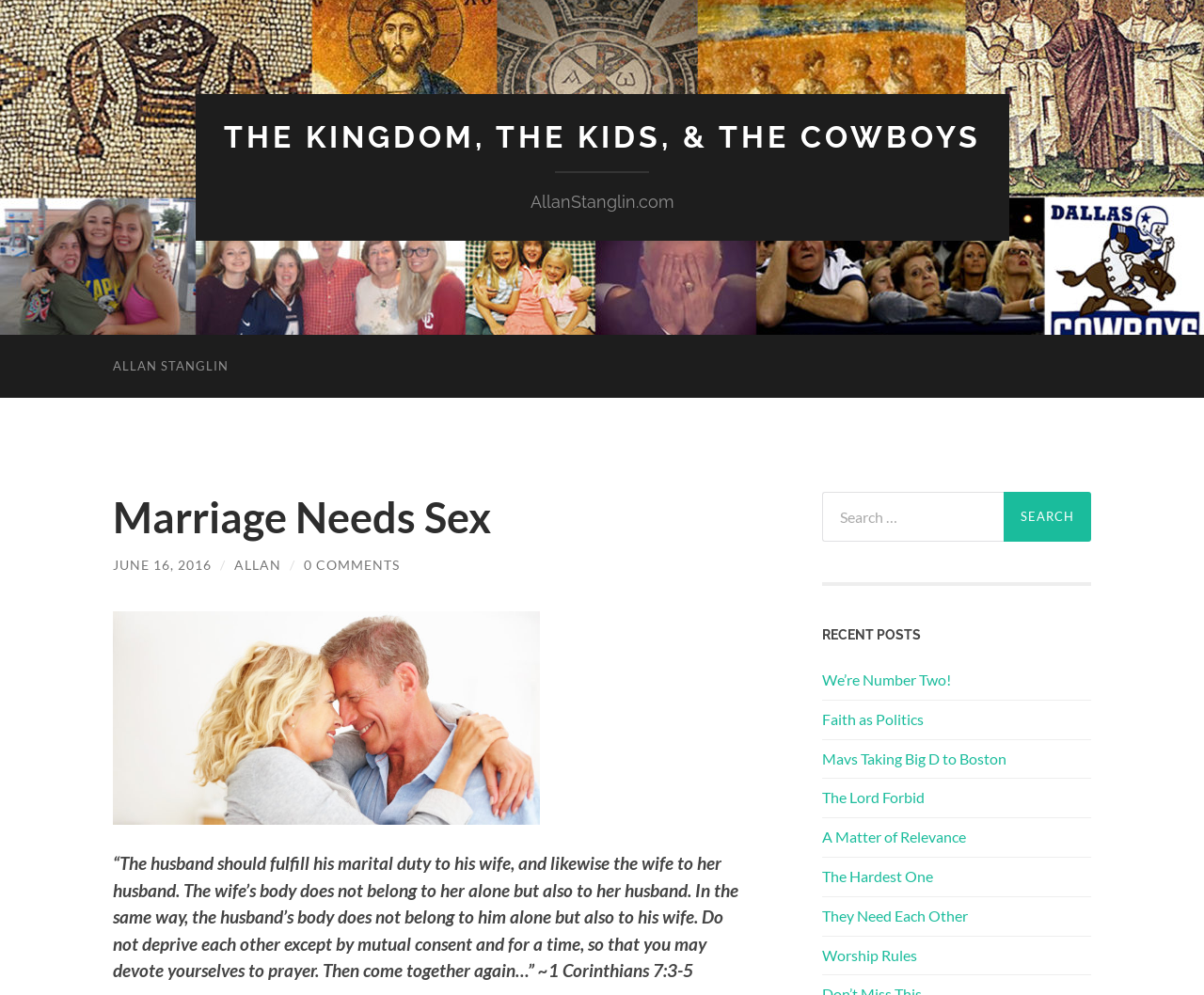Please identify the bounding box coordinates of the area I need to click to accomplish the following instruction: "Visit the homepage of Allan Stanglin".

[0.078, 0.336, 0.205, 0.4]